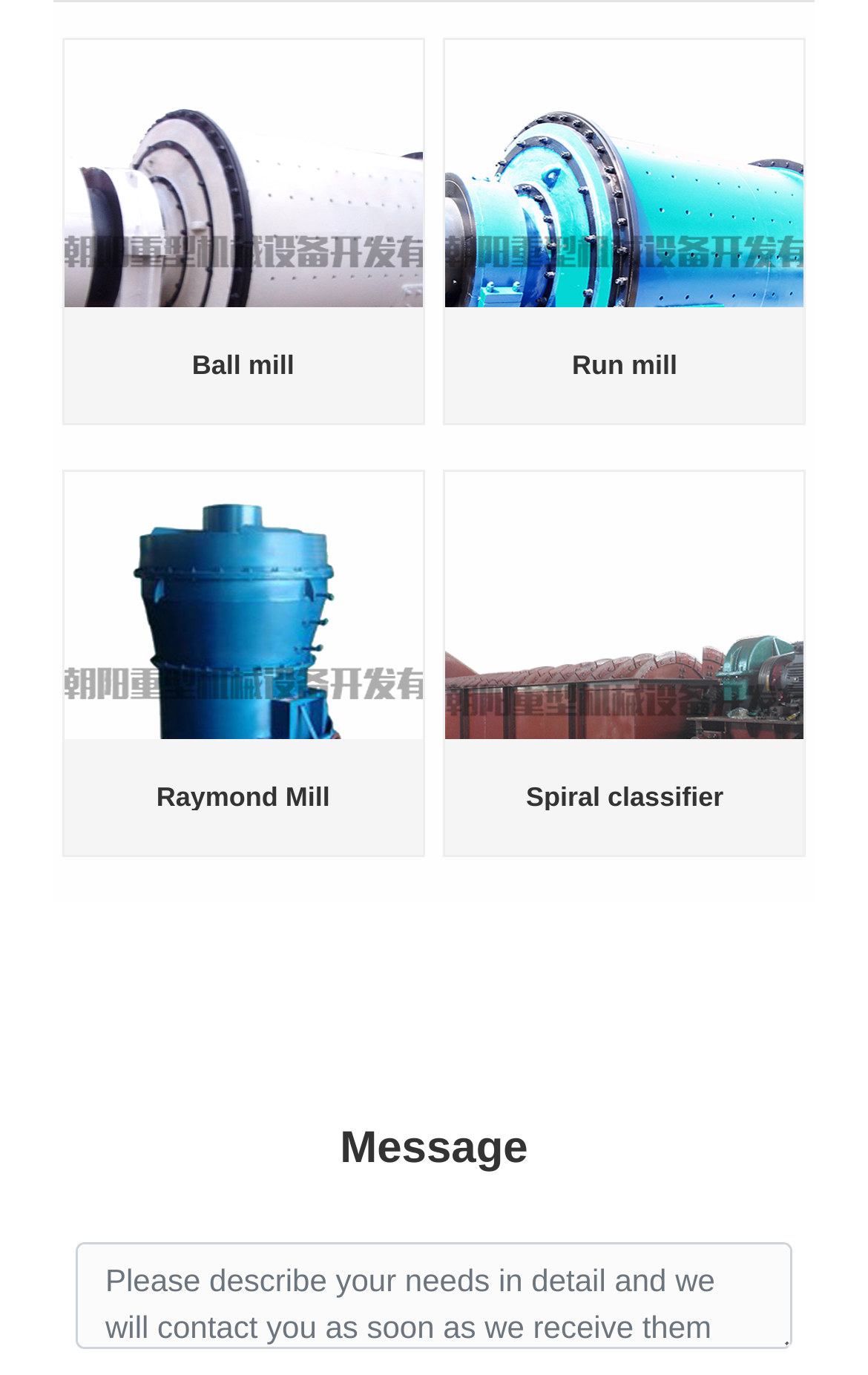Please specify the bounding box coordinates of the region to click in order to perform the following instruction: "learn about Spiral classifier".

[0.606, 0.568, 0.833, 0.59]